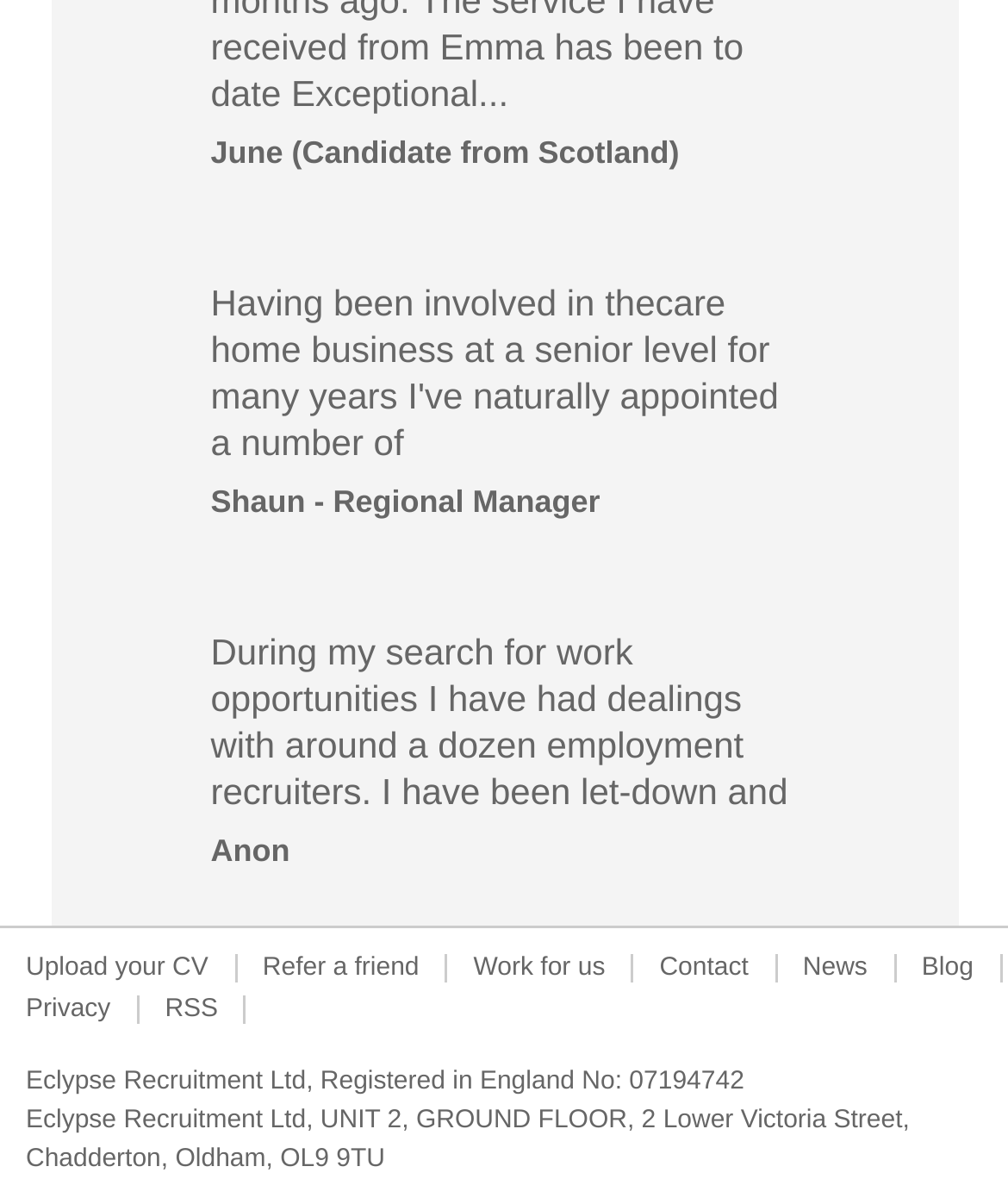Can you specify the bounding box coordinates for the region that should be clicked to fulfill this instruction: "Read the news".

[0.771, 0.797, 0.886, 0.843]